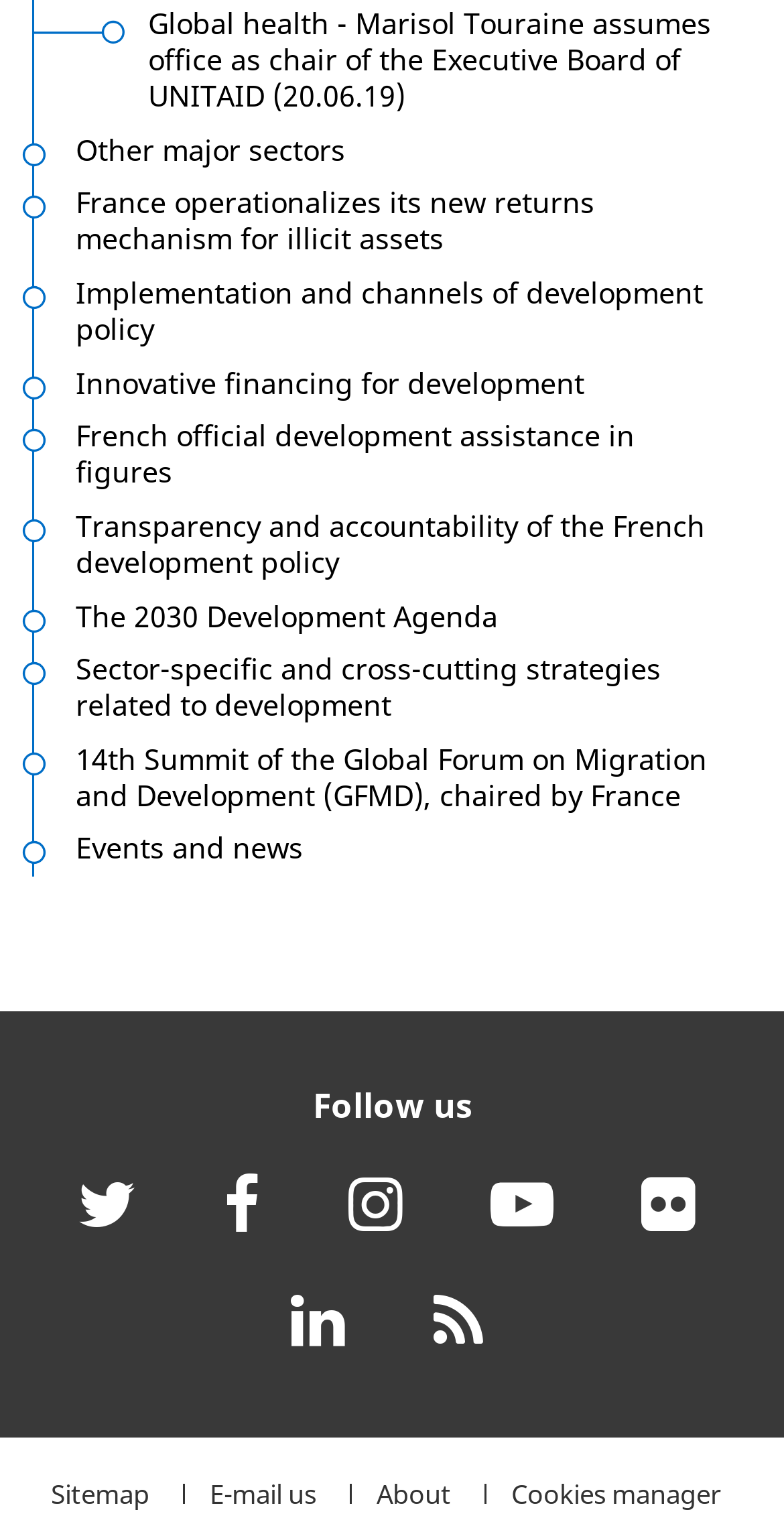Bounding box coordinates are specified in the format (top-left x, top-left y, bottom-right x, bottom-right y). All values are floating point numbers bounded between 0 and 1. Please provide the bounding box coordinate of the region this sentence describes: Cookies manager

[0.652, 0.972, 0.919, 0.986]